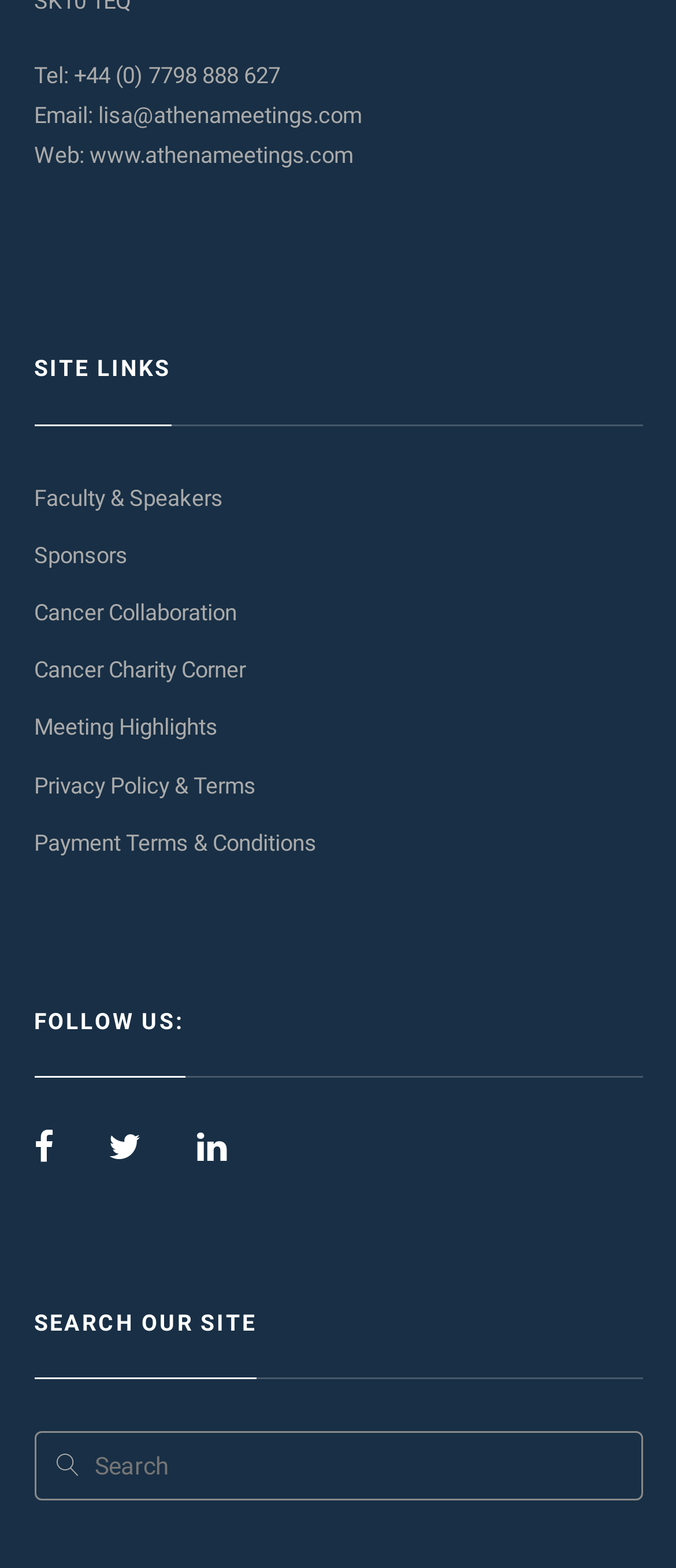Determine the bounding box coordinates of the region that needs to be clicked to achieve the task: "visit Faculty & Speakers page".

[0.05, 0.309, 0.329, 0.326]